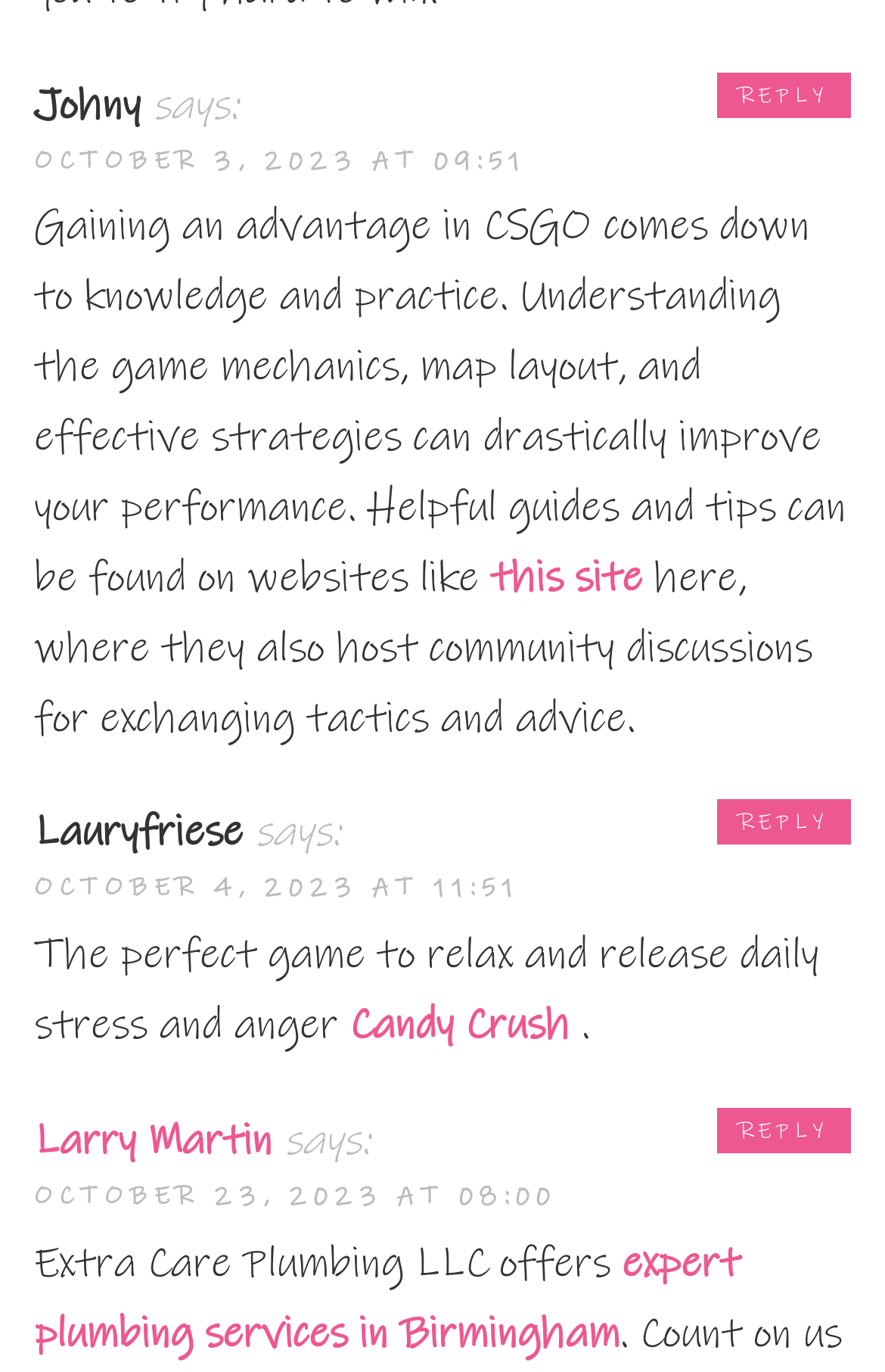Please specify the bounding box coordinates of the clickable section necessary to execute the following command: "Reply to Johny".

[0.81, 0.052, 0.962, 0.085]